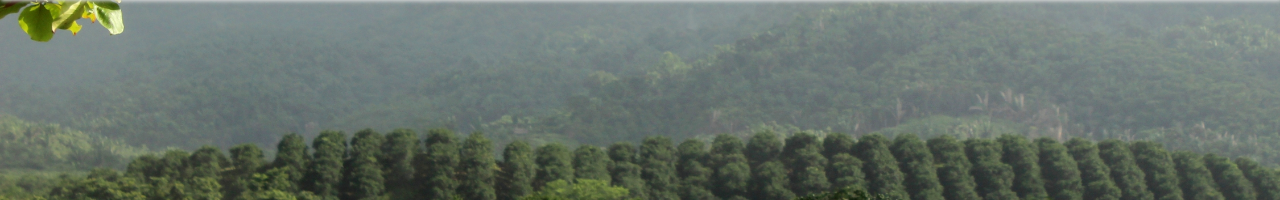Provide a thorough description of what you see in the image.

The image captures a lush, green landscape filled with an array of trees. The foreground features densely packed trees, presenting a vibrant and textured appearance. Beyond the row of trees, rolling hills extend into the background, shrouded in a slight mist that adds depth and intrigue to the scene. The hues of green vary, suggesting a rich diversity of plant life, while the faint outlines of distant hills hint at an expansive, natural environment. This serene setting complements the theme of health and wellness, enhancing the overall connection to nature and organic living encouraged by the accompanying recipe for pastellitos and plantains.